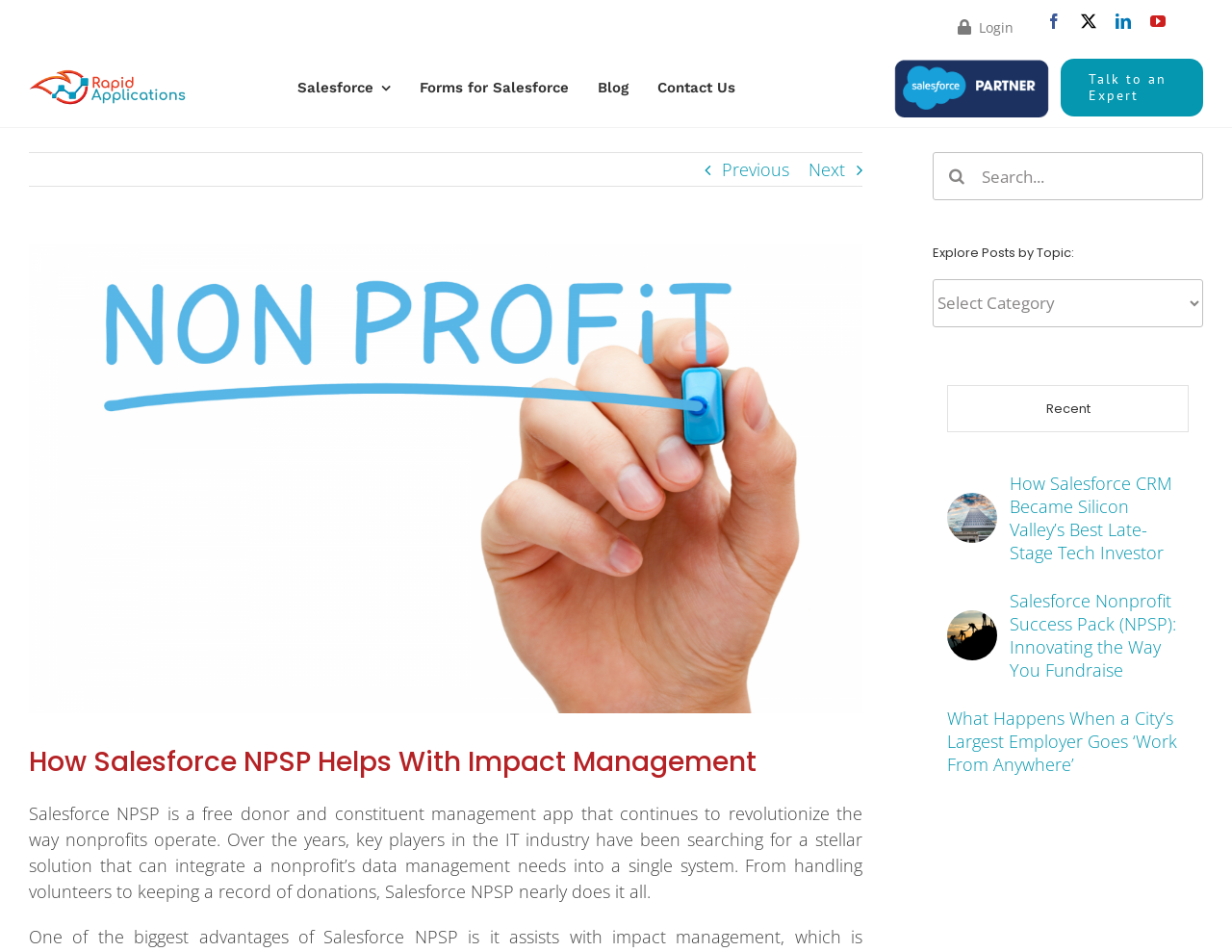Please locate the bounding box coordinates of the region I need to click to follow this instruction: "Click on Contact".

None